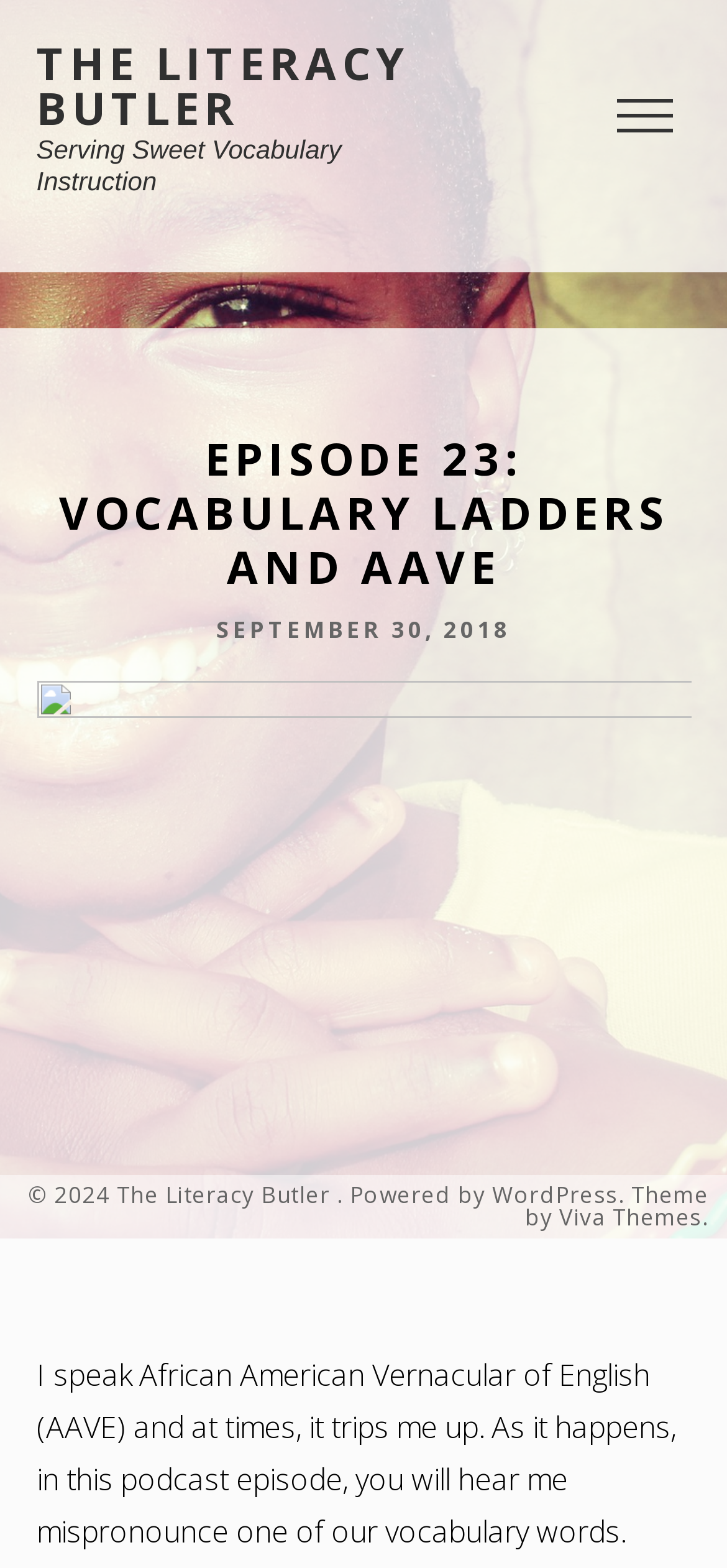Given the description of a UI element: "Viva Themes", identify the bounding box coordinates of the matching element in the webpage screenshot.

[0.769, 0.77, 0.965, 0.784]